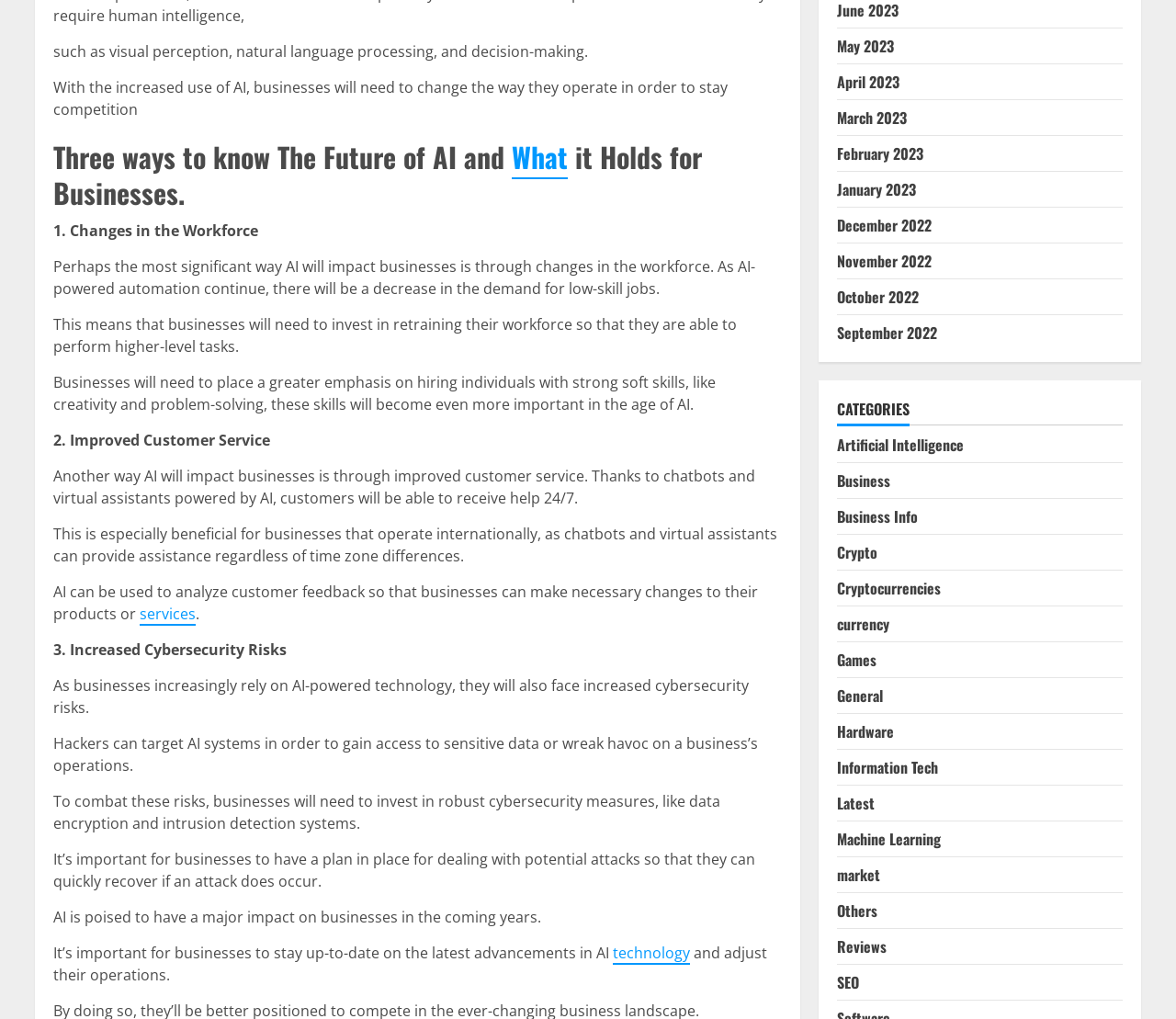Identify and provide the bounding box coordinates of the UI element described: "1:1 Consultation". The coordinates should be formatted as [left, top, right, bottom], with each number being a float between 0 and 1.

None